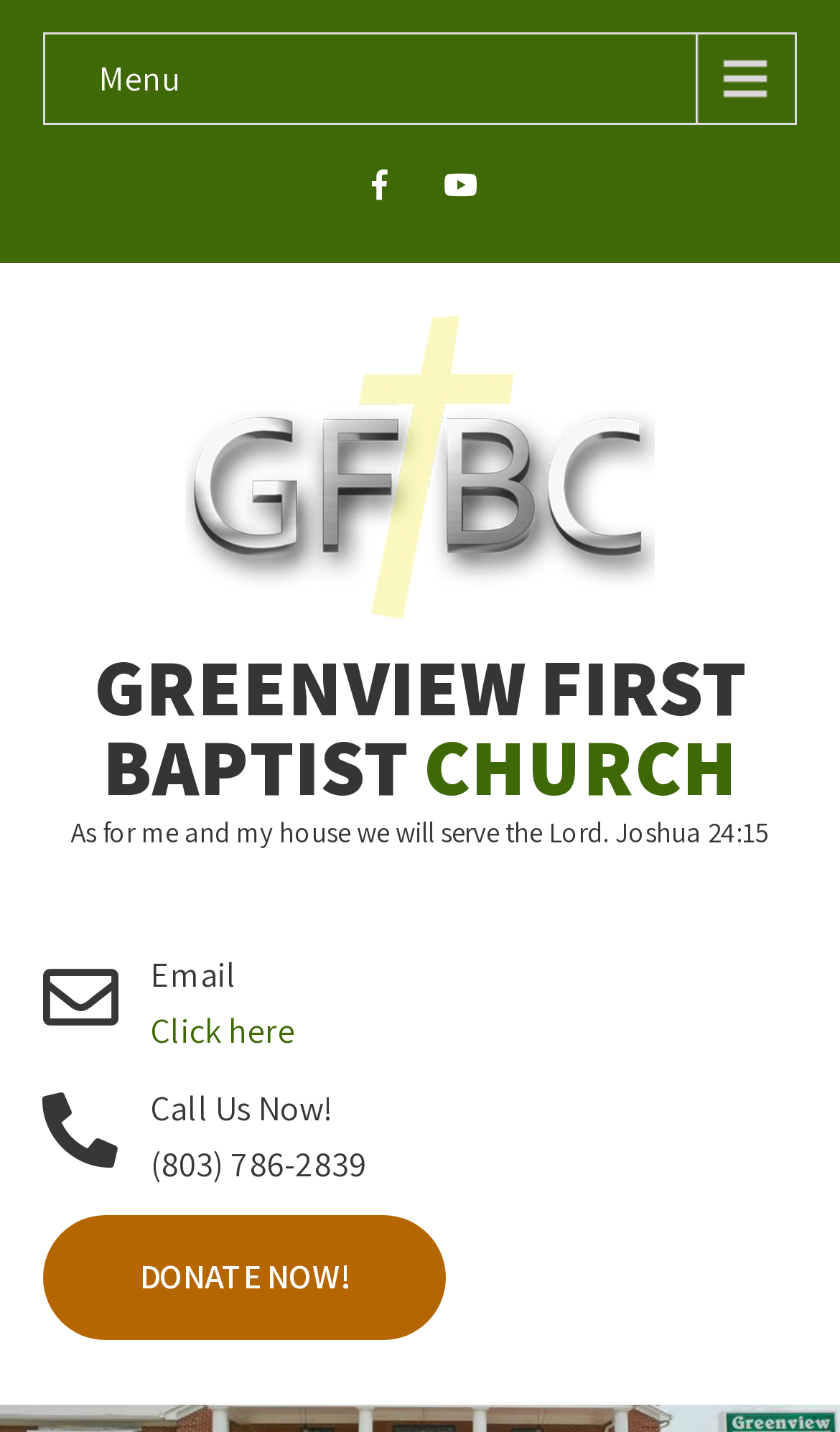Give a one-word or short phrase answer to the question: 
What is the scripture mentioned?

Genesis 11:6 and Isaiah 54:2-3